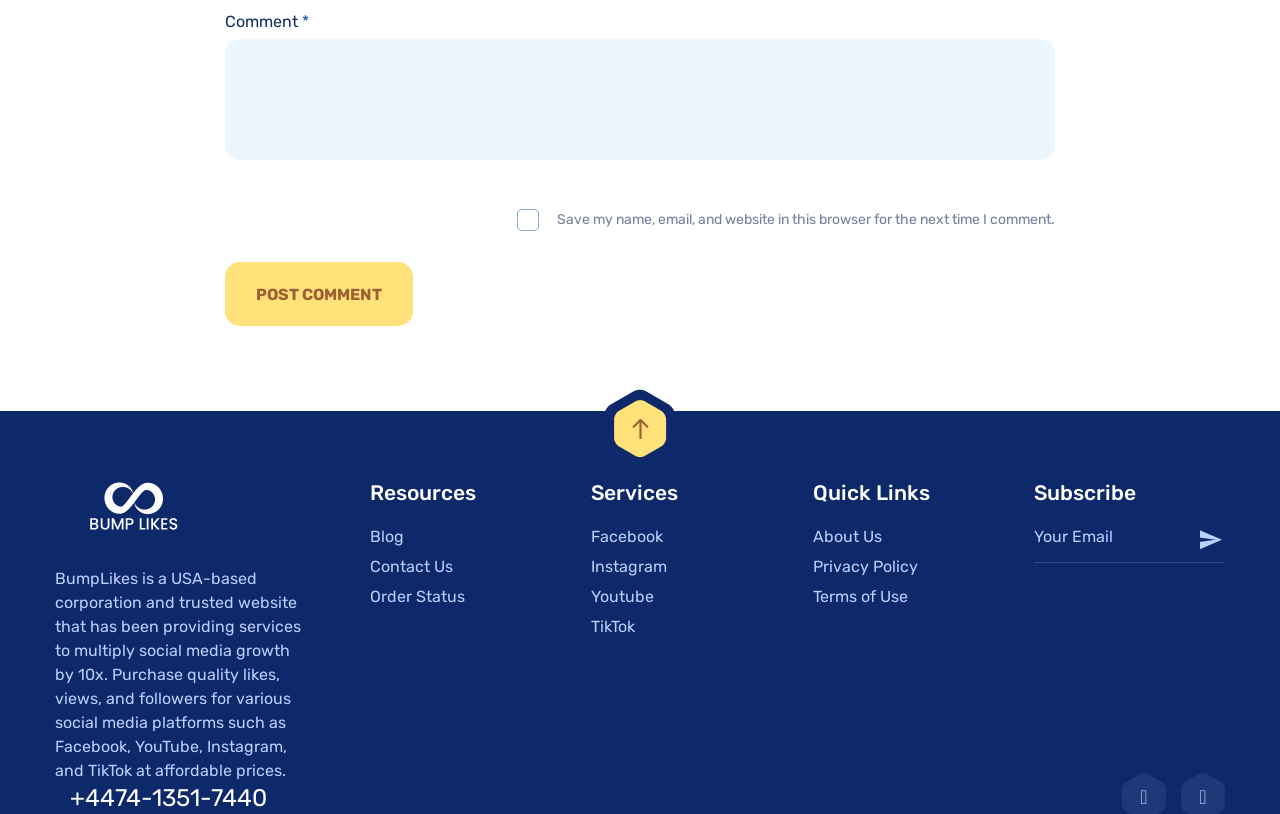Please identify the bounding box coordinates of the clickable element to fulfill the following instruction: "Check the save my name checkbox". The coordinates should be four float numbers between 0 and 1, i.e., [left, top, right, bottom].

[0.404, 0.257, 0.421, 0.284]